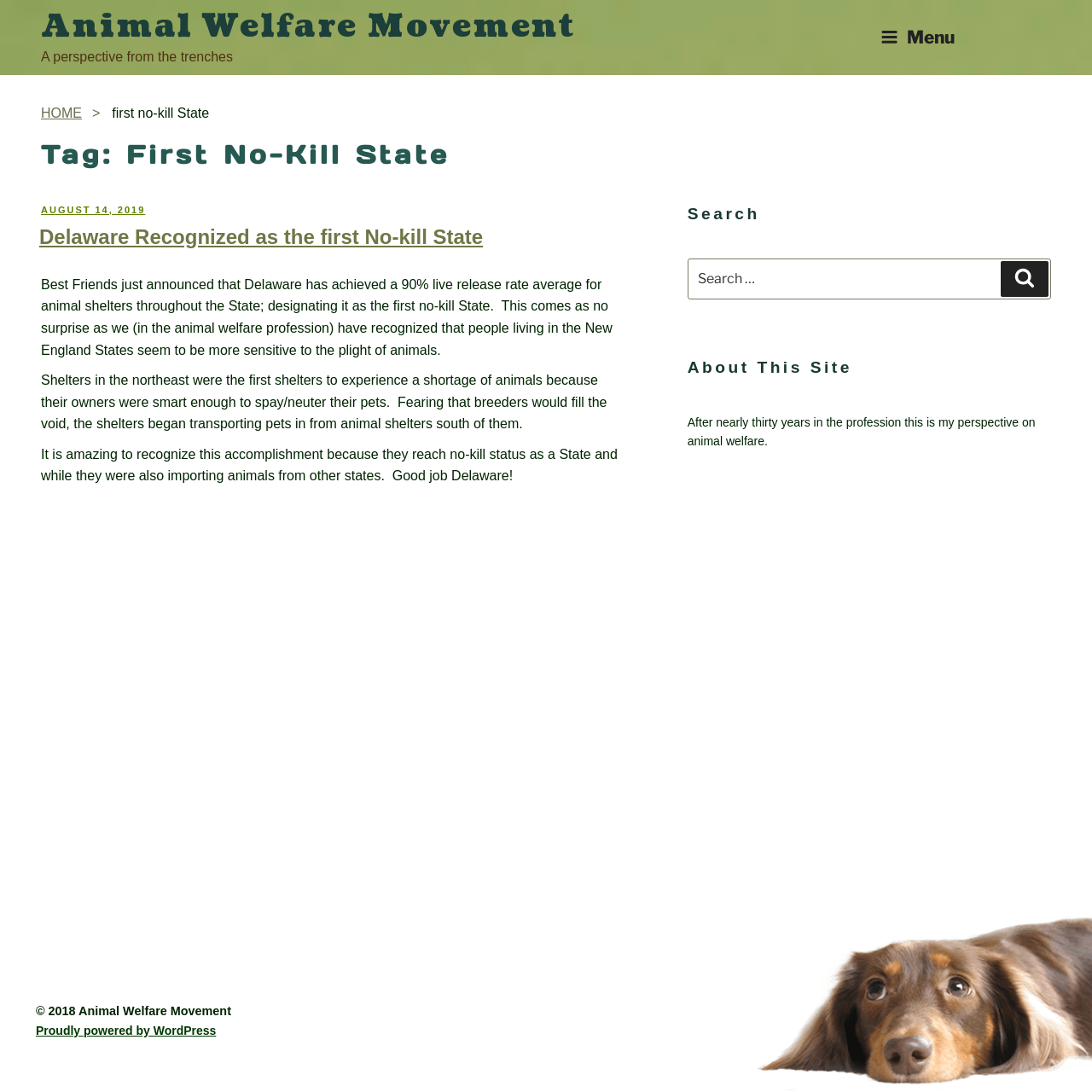Determine the bounding box coordinates of the section to be clicked to follow the instruction: "Read the article about Delaware being the first no-kill State". The coordinates should be given as four float numbers between 0 and 1, formatted as [left, top, right, bottom].

[0.038, 0.202, 0.574, 0.233]